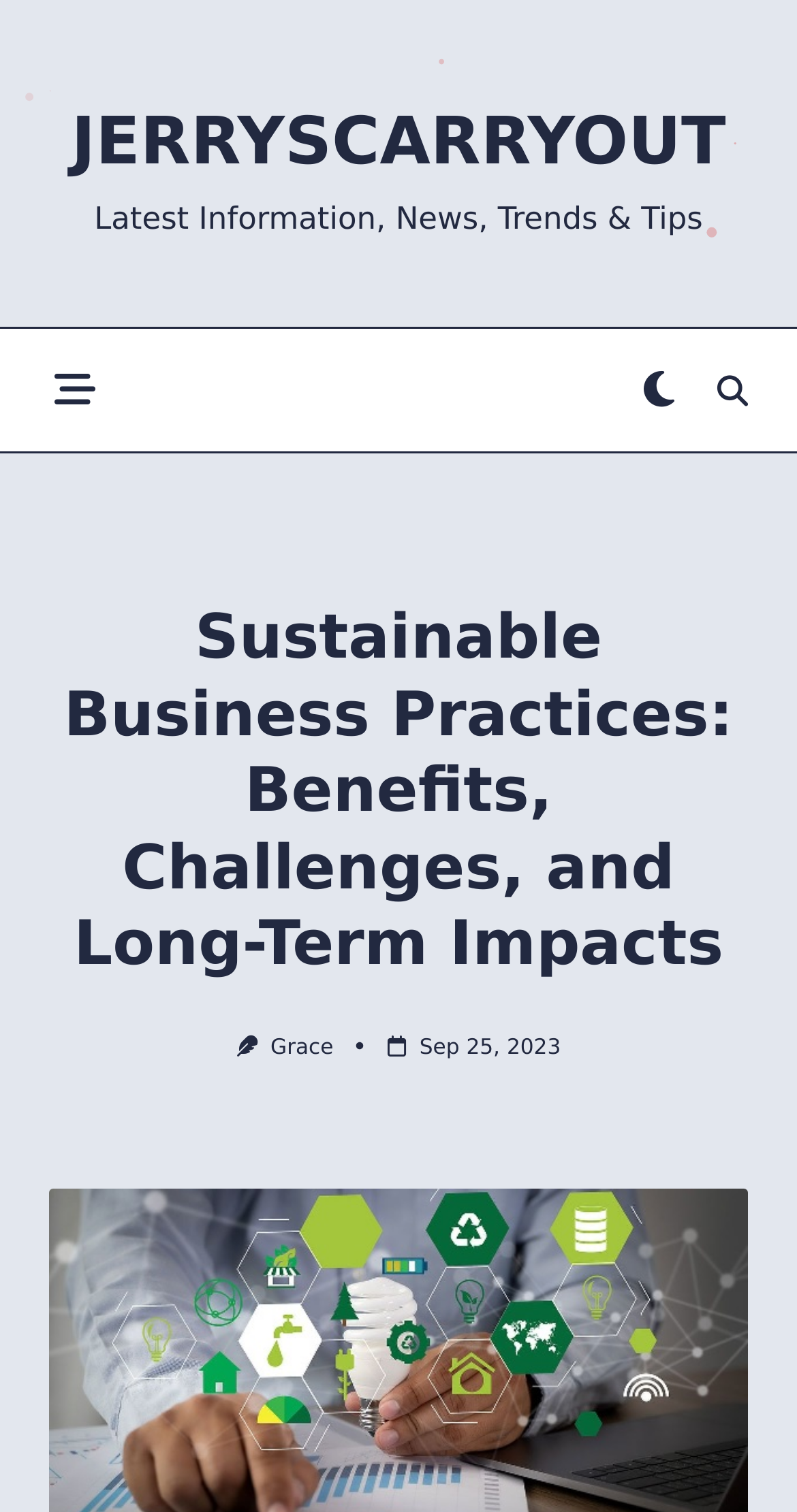How many social media buttons are on the top right corner?
Based on the image, give a one-word or short phrase answer.

3